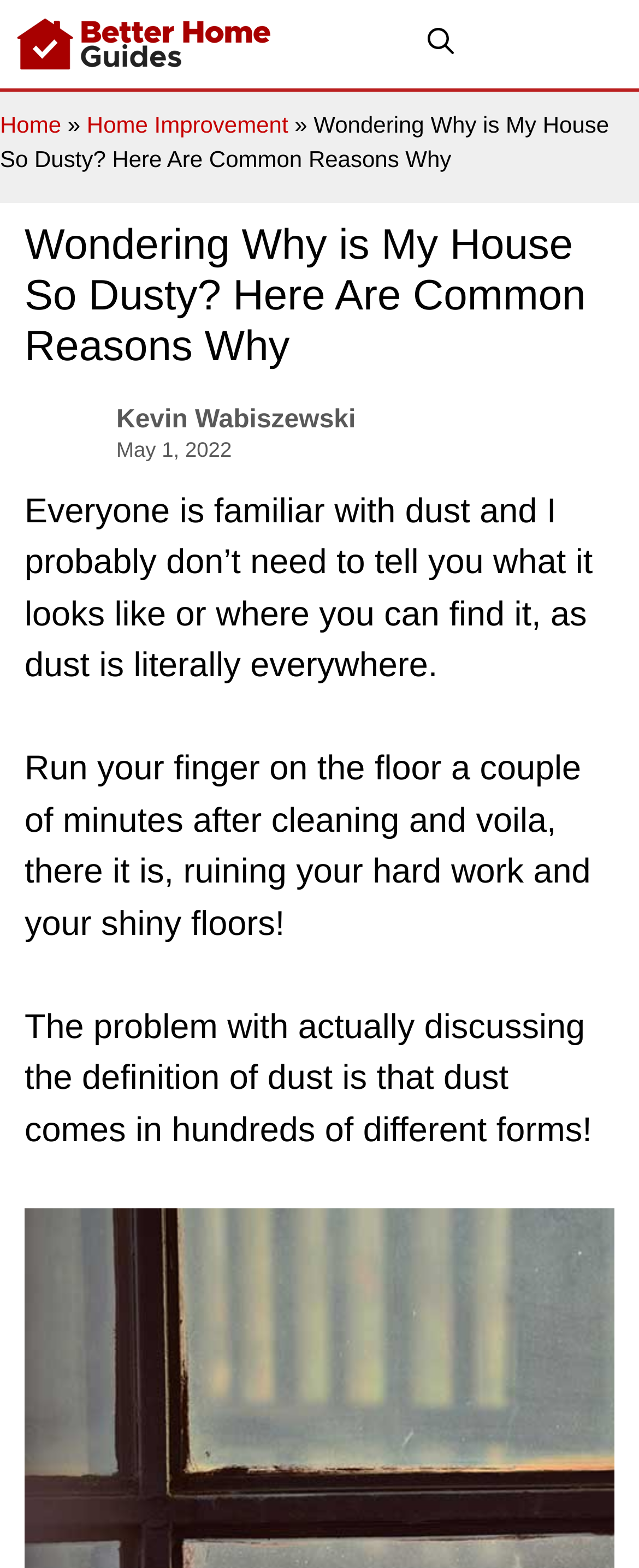Using the provided element description, identify the bounding box coordinates as (top-left x, top-left y, bottom-right x, bottom-right y). Ensure all values are between 0 and 1. Description: Home Improvement

[0.136, 0.071, 0.451, 0.088]